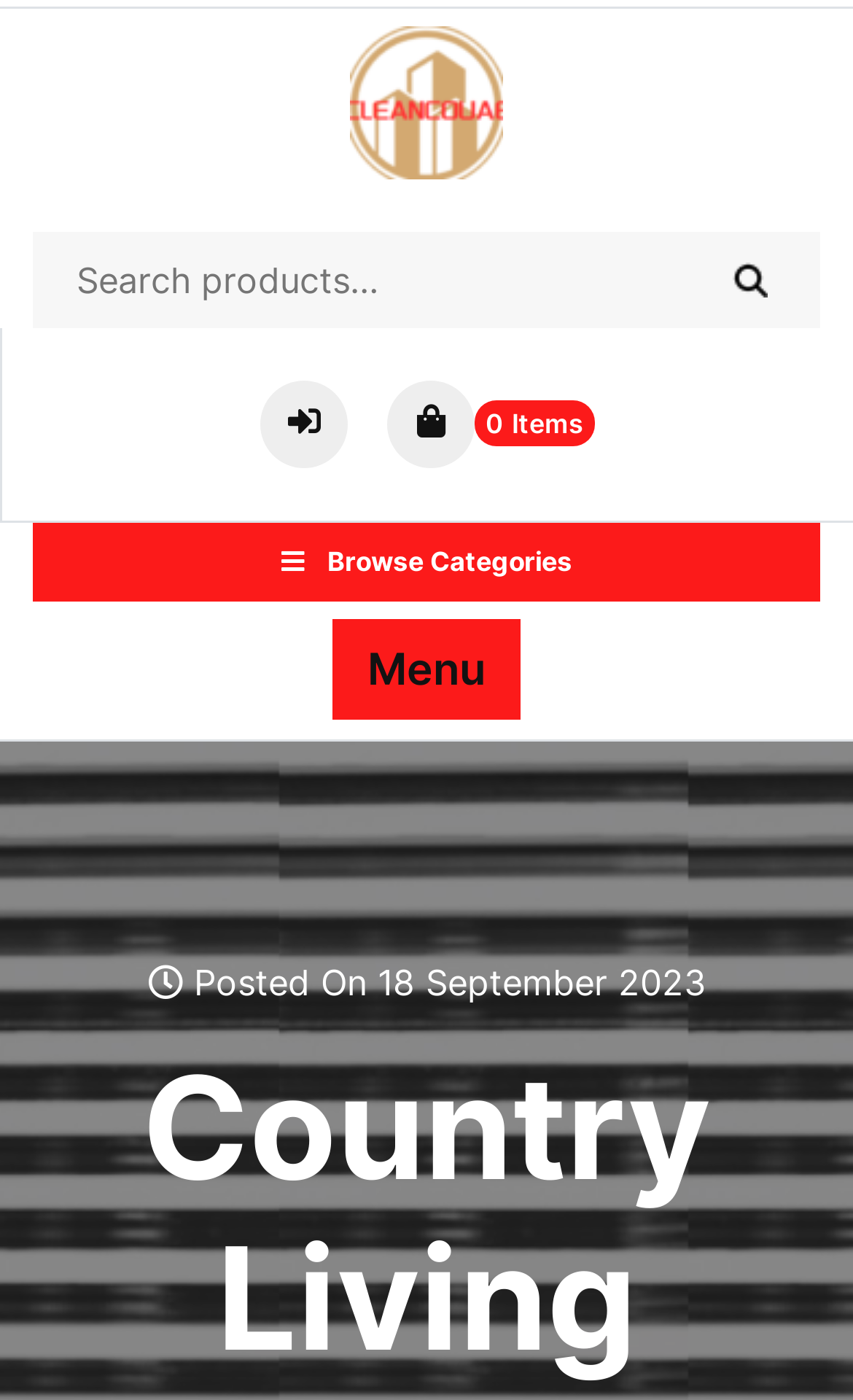Please find and give the text of the main heading on the webpage.

Country Living Ornat …